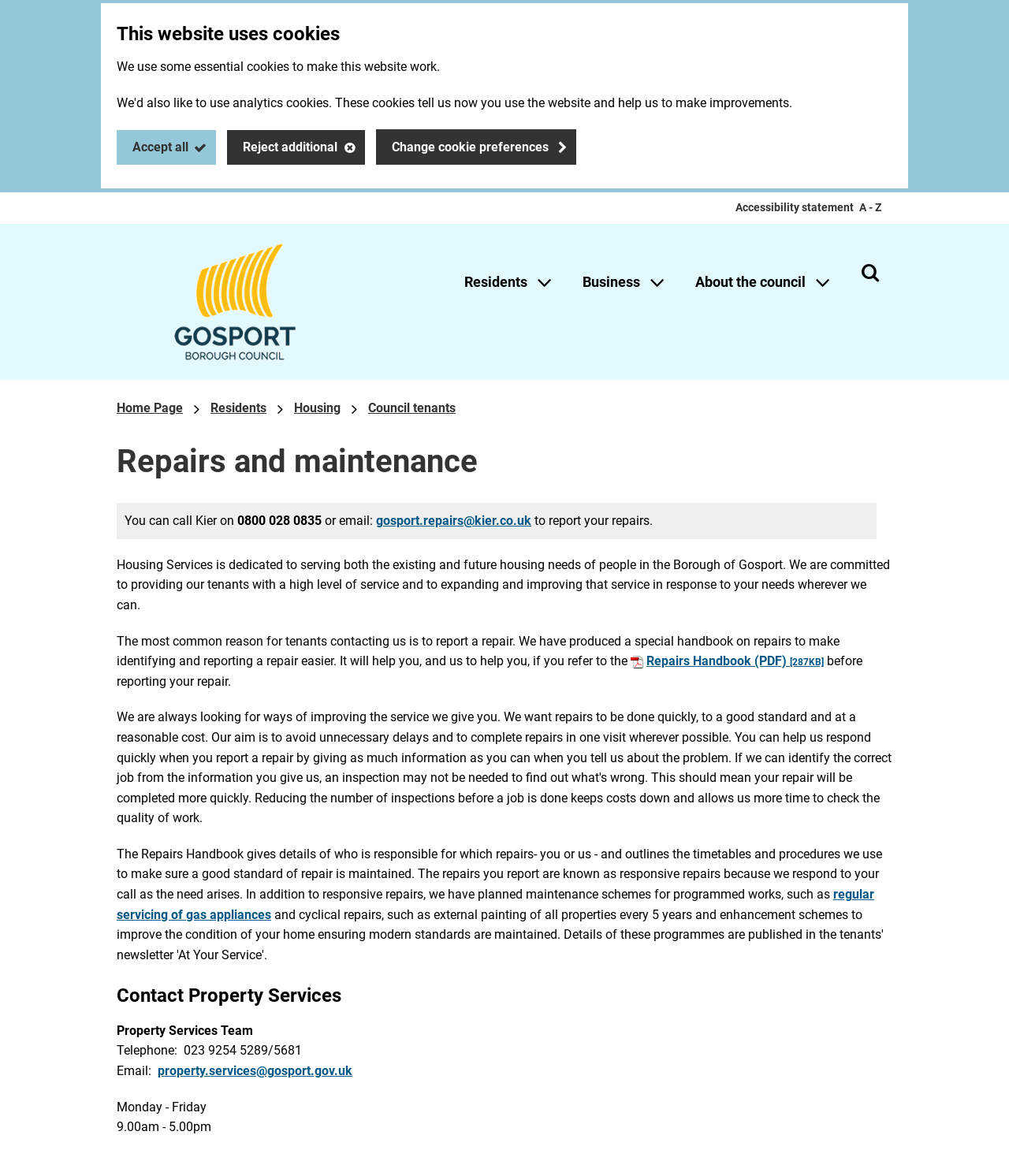Please locate the bounding box coordinates of the element that should be clicked to complete the given instruction: "Report a repair".

[0.373, 0.436, 0.527, 0.449]